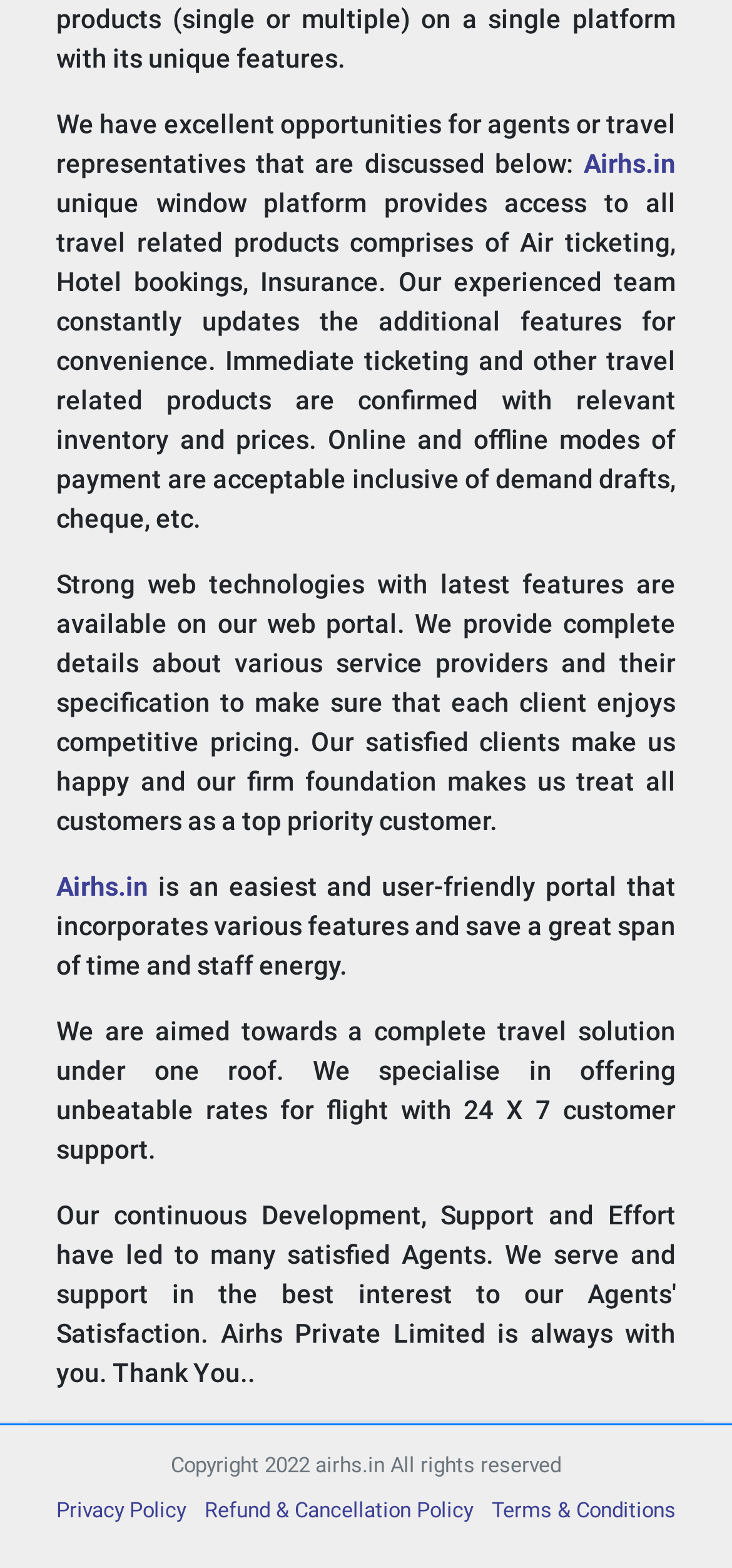What kind of customer support is provided?
Look at the image and respond with a one-word or short-phrase answer.

24 X 7